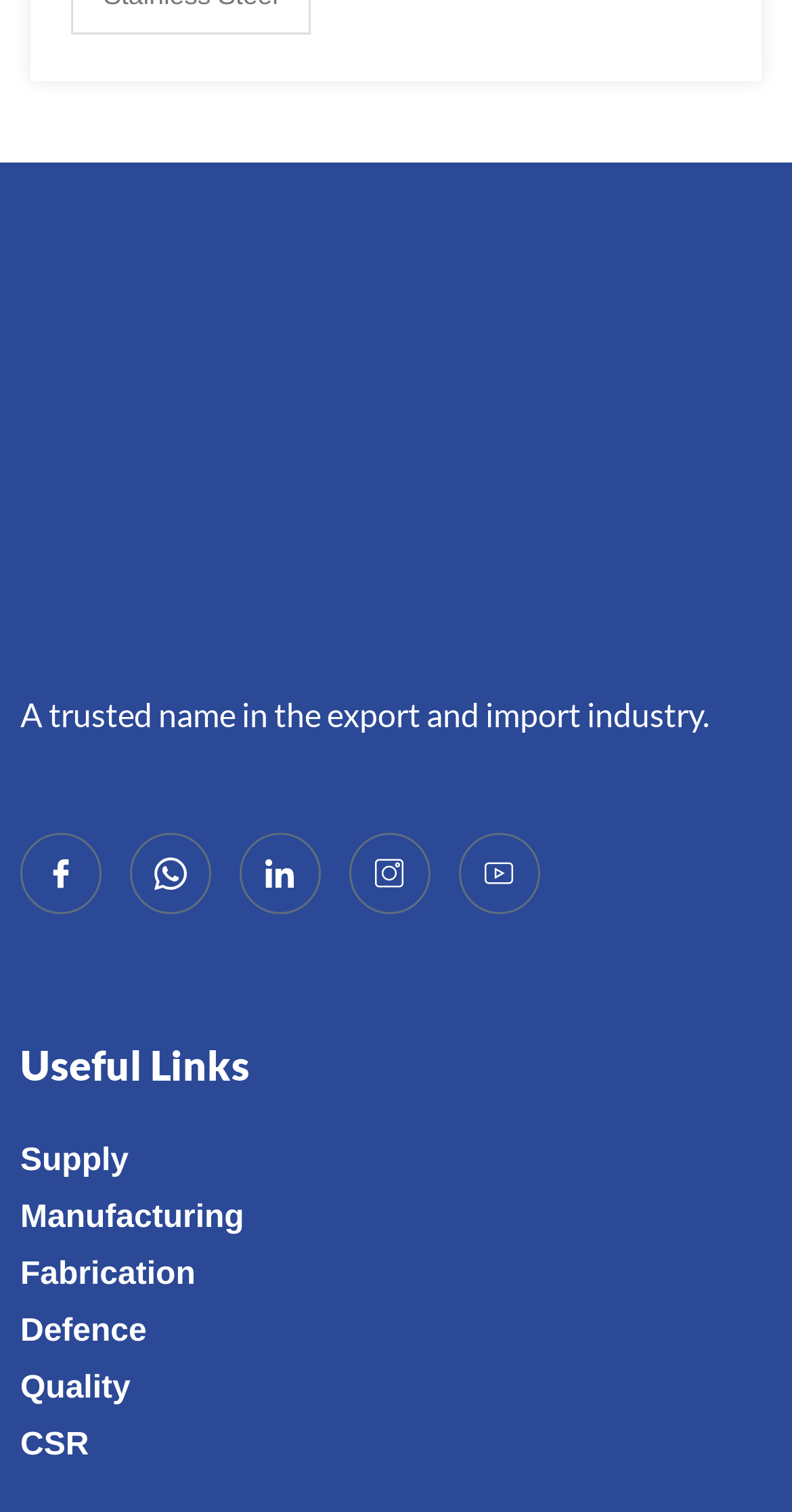Identify the bounding box coordinates of the specific part of the webpage to click to complete this instruction: "Explore defence industry".

[0.026, 0.863, 0.185, 0.901]